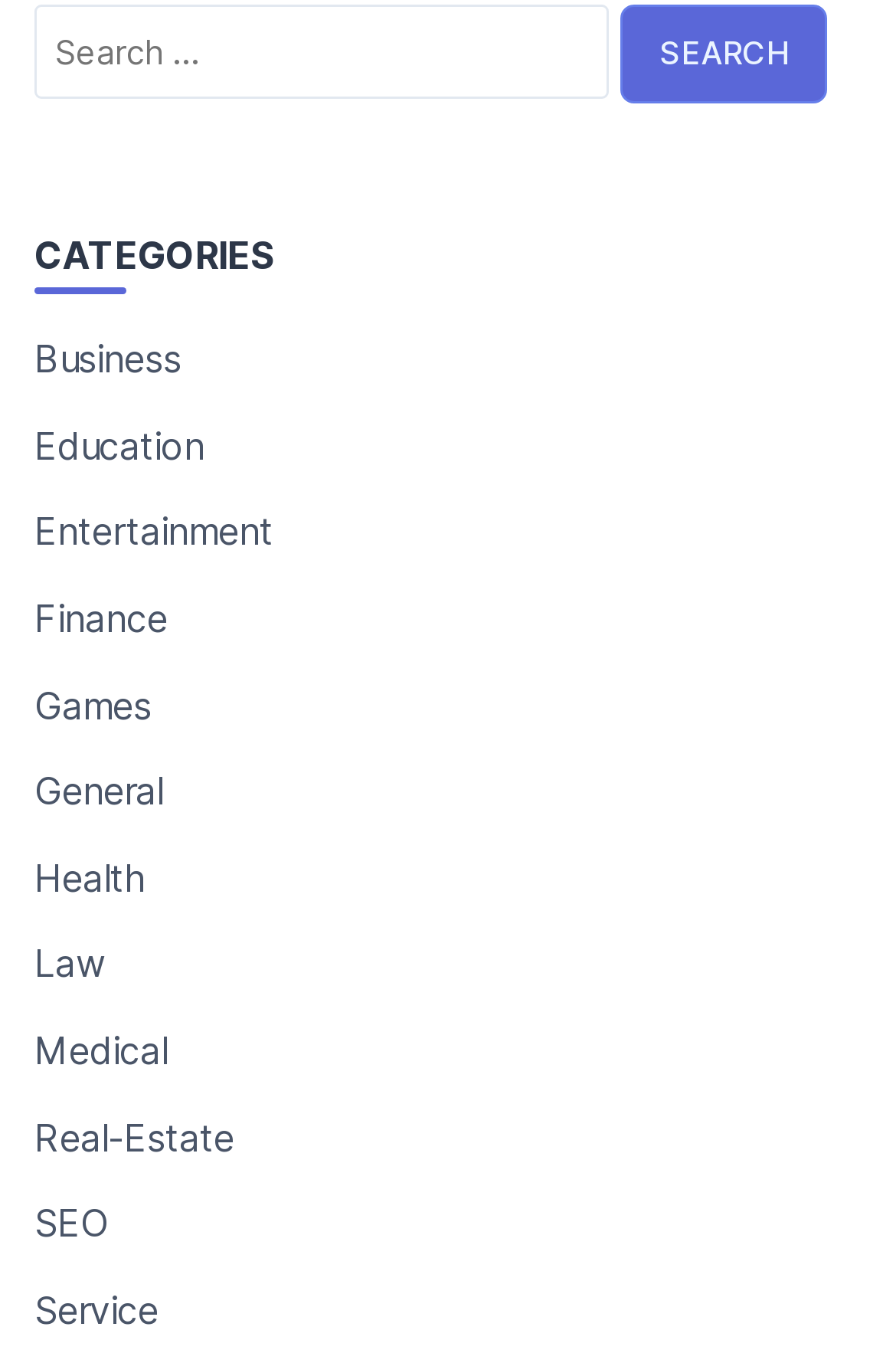Answer this question using a single word or a brief phrase:
What is the purpose of the search box?

To search for categories